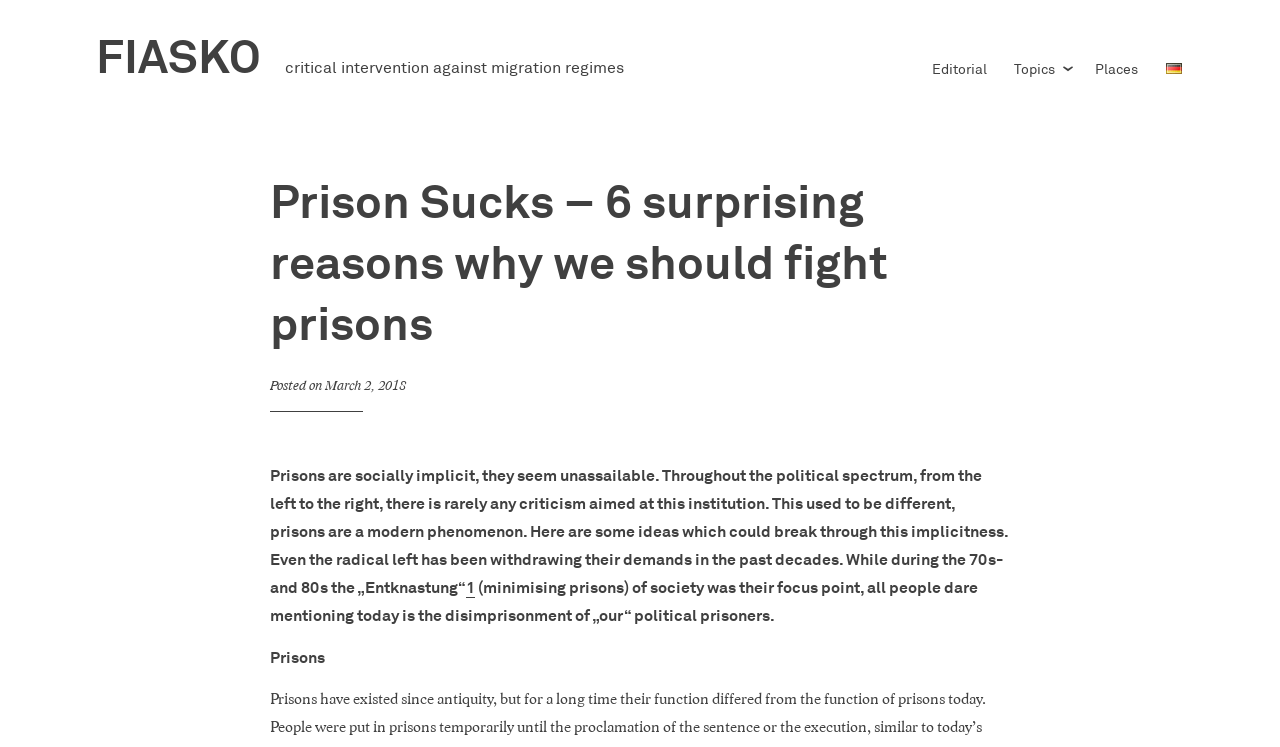What is the topic of the article?
Refer to the image and respond with a one-word or short-phrase answer.

Prison abolition